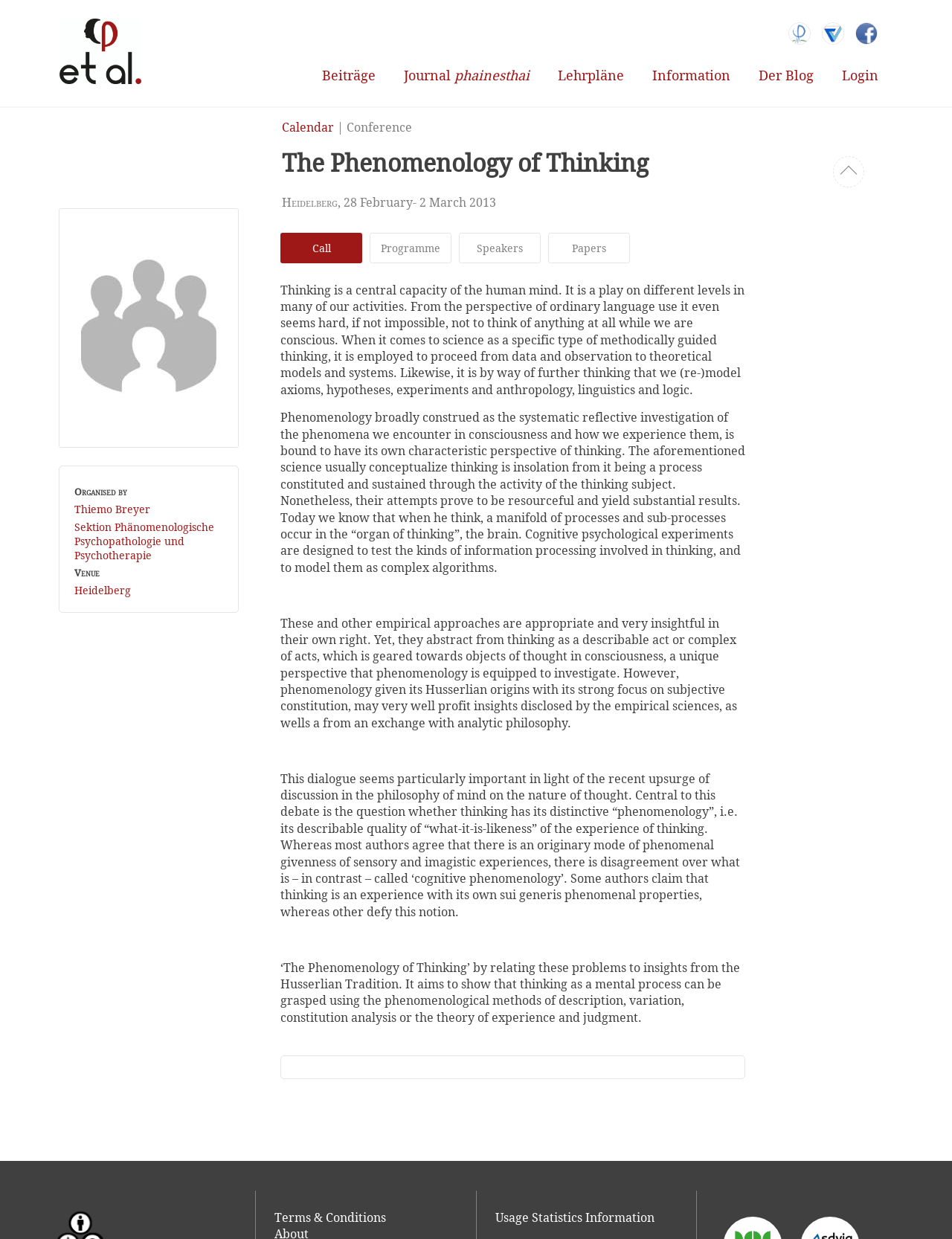Identify the bounding box coordinates of the clickable section necessary to follow the following instruction: "Click on the 'Beiträge' link". The coordinates should be presented as four float numbers from 0 to 1, i.e., [left, top, right, bottom].

[0.323, 0.042, 0.409, 0.079]